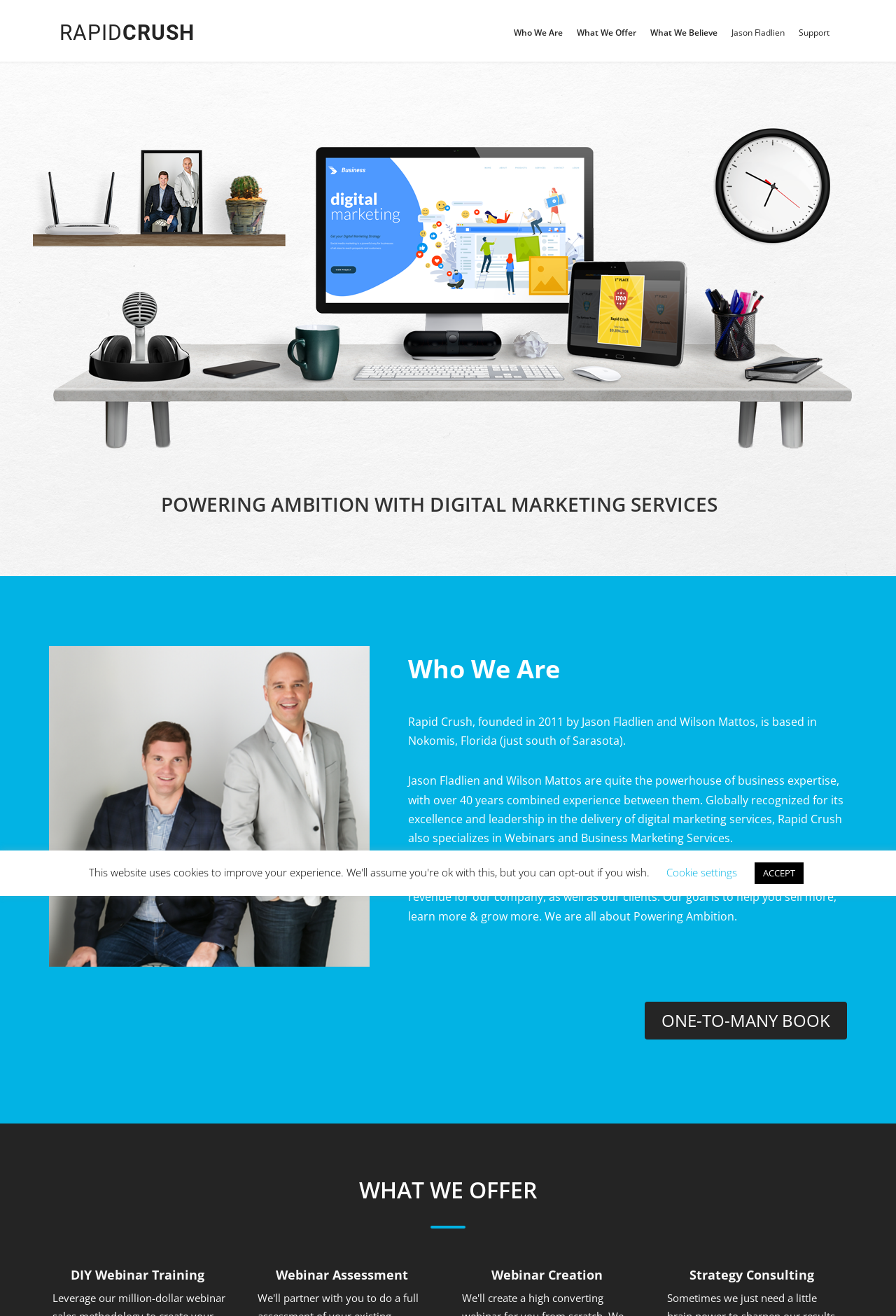Provide a comprehensive caption for the webpage.

The webpage is about Rapid Crush Inc., an industry leader in digital marketing services. At the top left, there is a link to the company's name, "RAPIDCRUSH". Next to it, there are five links in a row, including "Who We Are", "What We Offer", "What We Believe", "Jason Fladlien", and "Support". 

Below these links, there is a large image that spans almost the entire width of the page. Above this image, there is a heading that reads "POWERING AMBITION WITH DIGITAL MARKETING SERVICES". 

To the right of the image, there is a smaller image with a callout. Below this callout image, there is a heading that reads "Who We Are", followed by three paragraphs of text that describe the company's history, founders, and expertise. 

Further down the page, there is a link to "ONE-TO-MANY BOOK". Below this link, there is a heading that reads "WHAT WE OFFER", followed by four headings that list the company's services: "DIY Webinar Training", "Webinar Assessment", "Webinar Creation", and "Strategy Consulting". 

At the bottom right of the page, there are two buttons: "Cookie settings" and "ACCEPT".